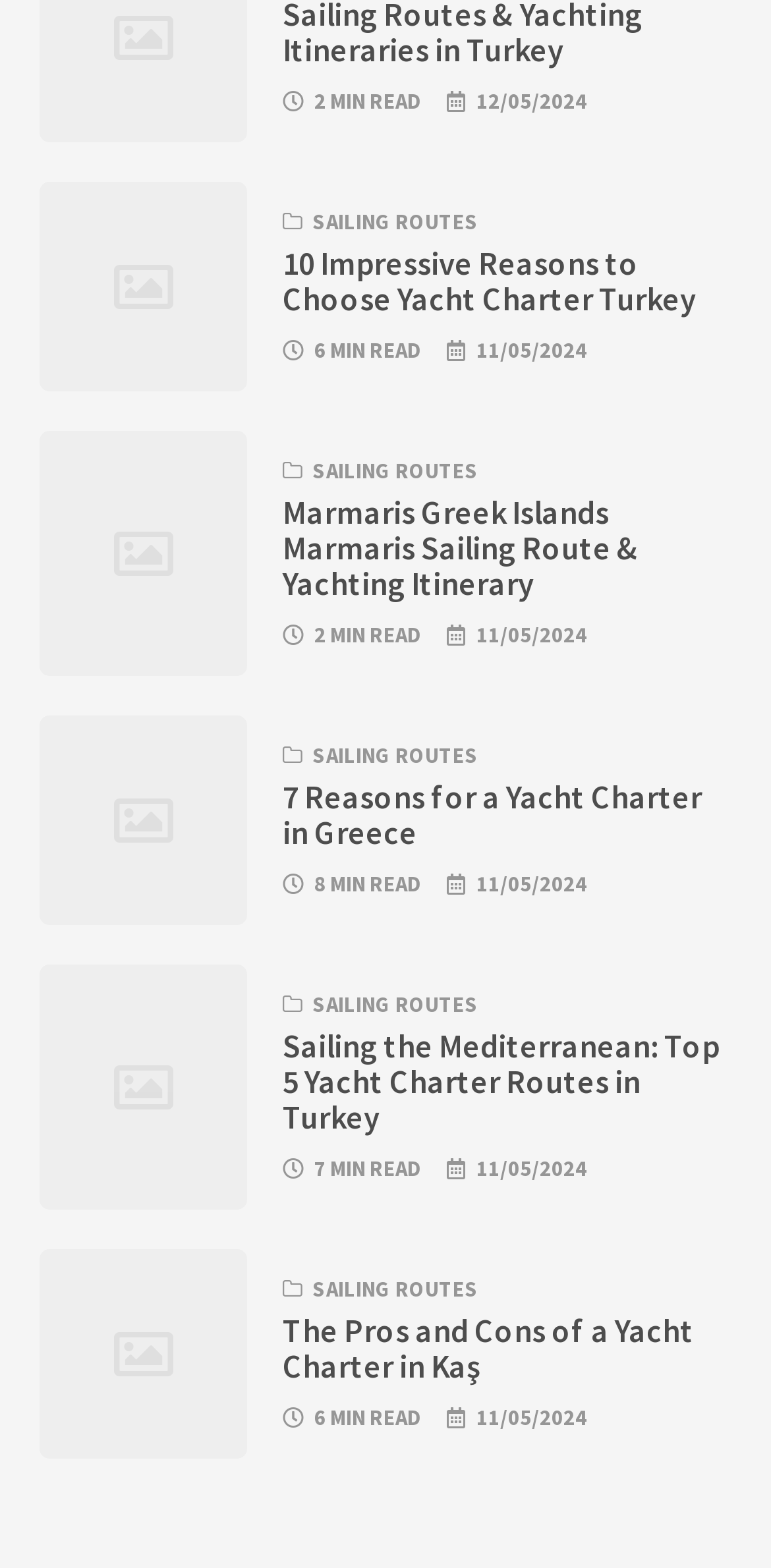Please determine the bounding box coordinates of the element's region to click for the following instruction: "Request a quote".

None